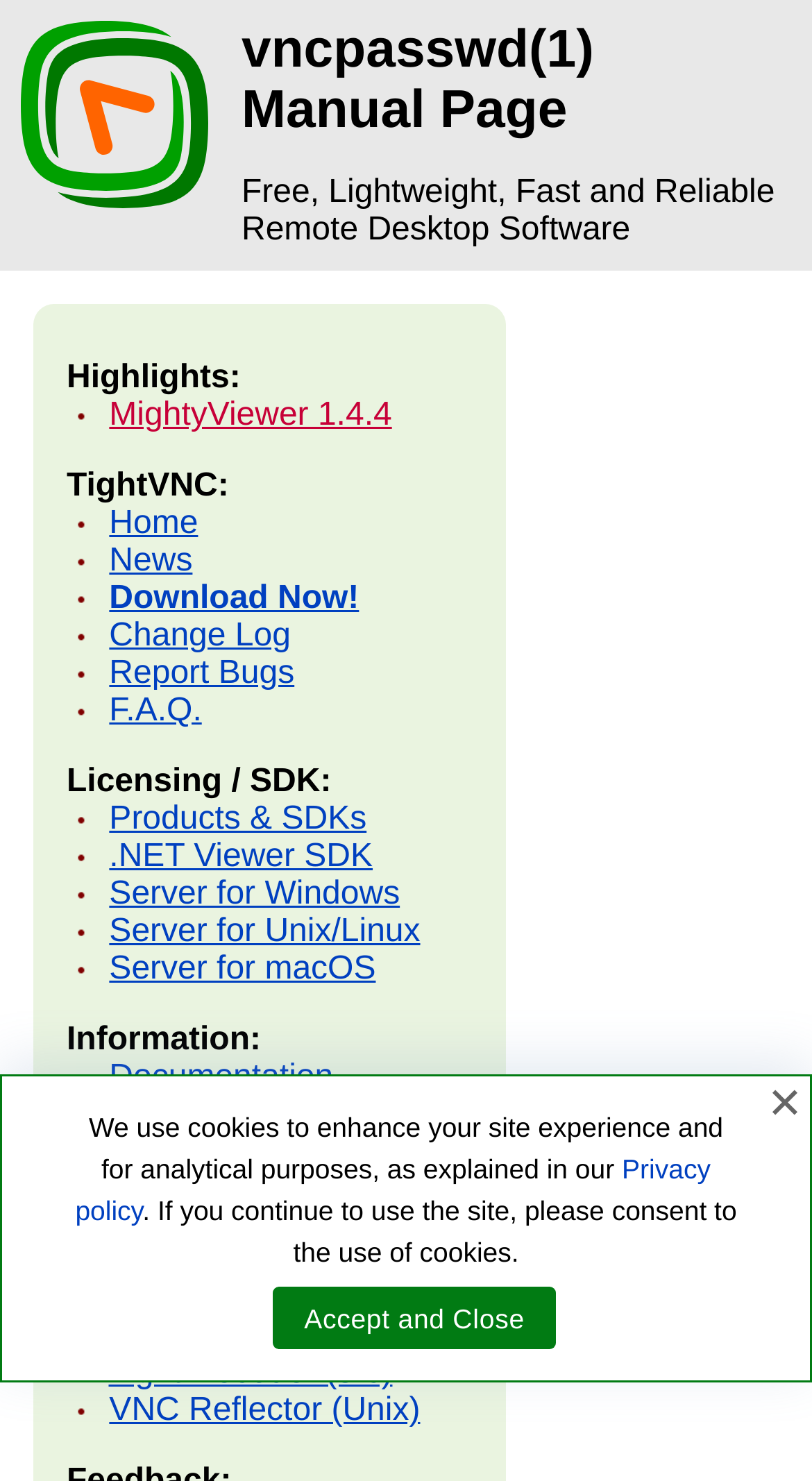Please locate the bounding box coordinates of the element that needs to be clicked to achieve the following instruction: "Learn about Internet Software & Services". The coordinates should be four float numbers between 0 and 1, i.e., [left, top, right, bottom].

None